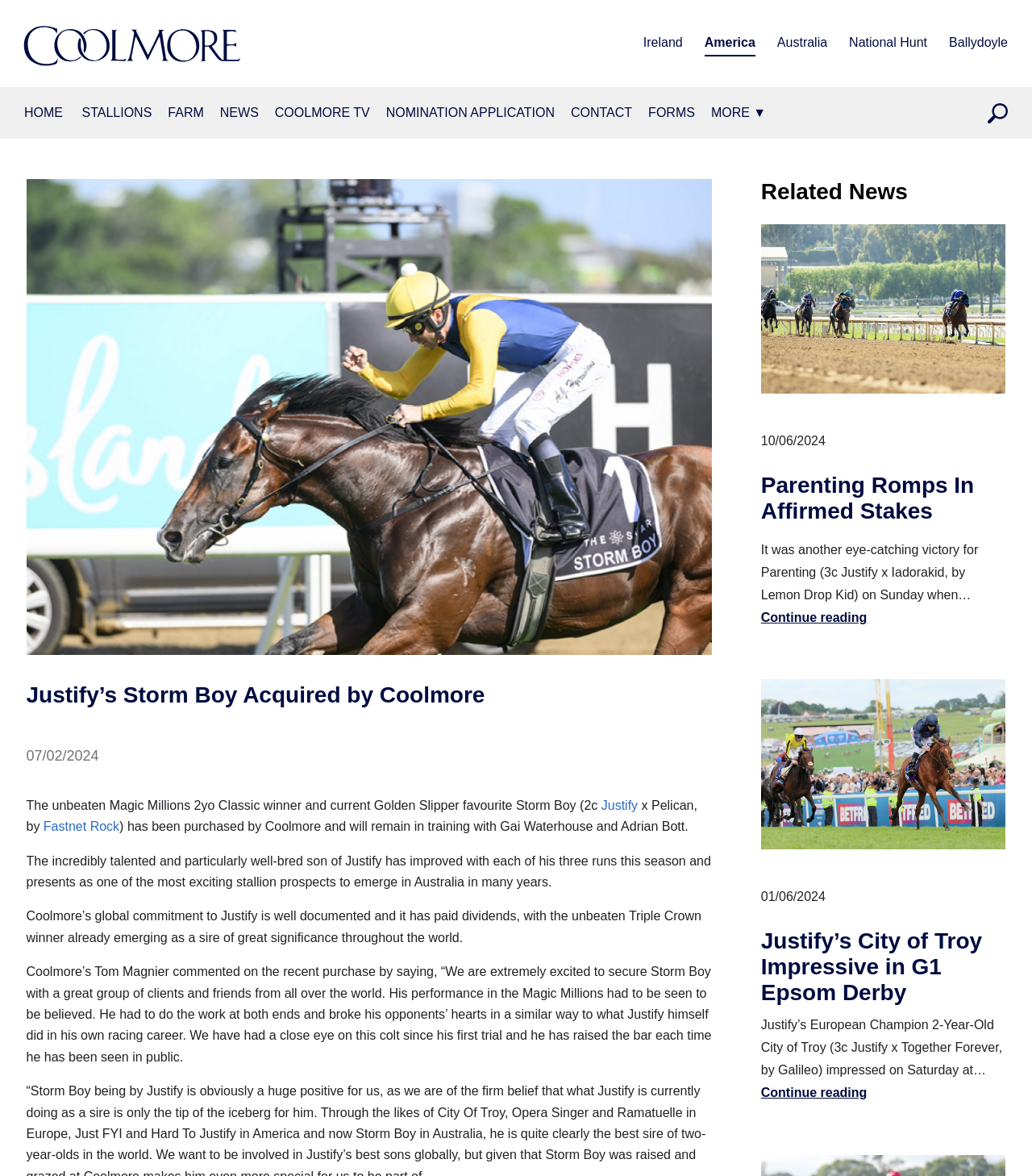Identify the bounding box coordinates of the clickable region to carry out the given instruction: "go to Coolmore homepage".

[0.023, 0.011, 0.241, 0.069]